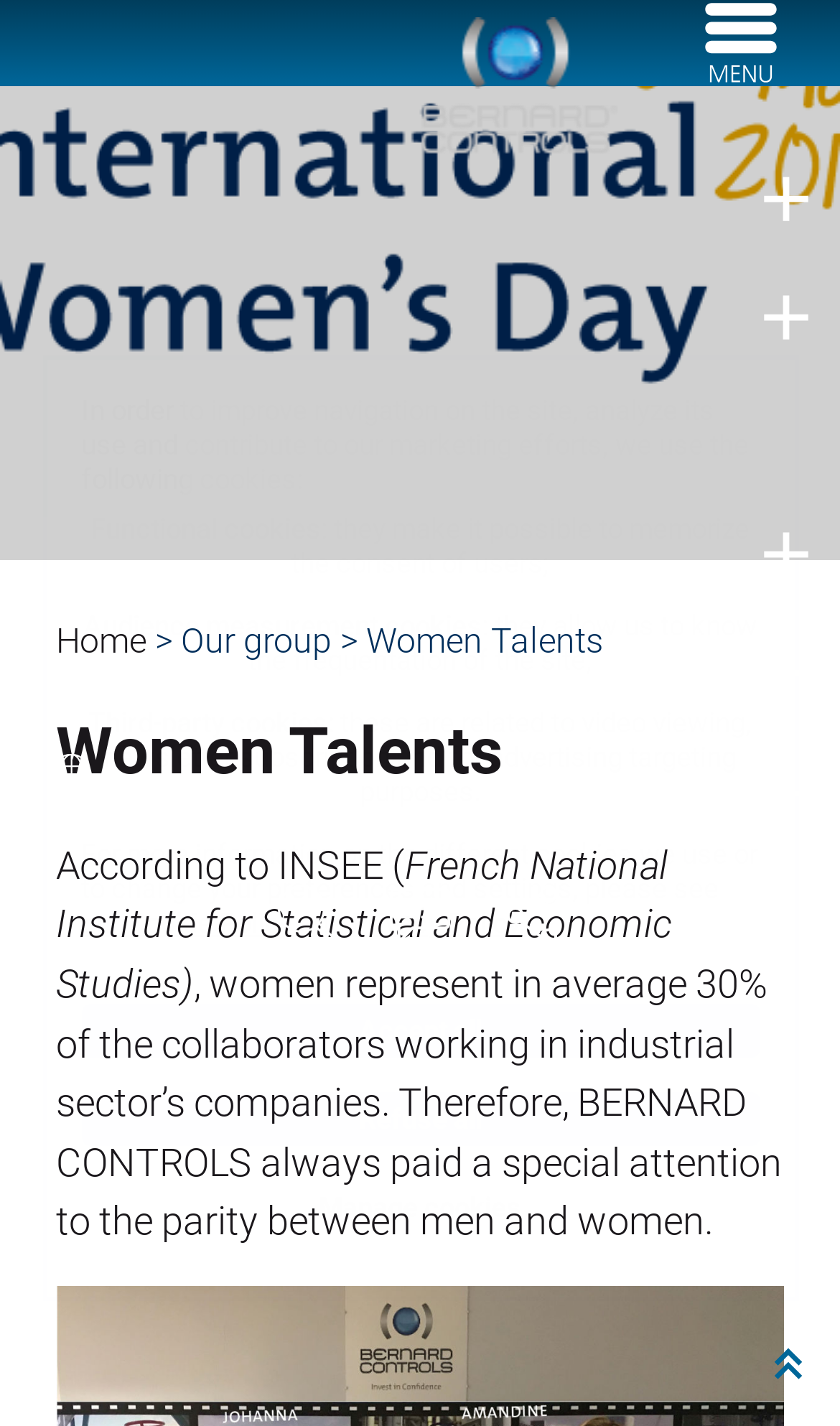How many types of cookies are mentioned?
Please describe in detail the information shown in the image to answer the question.

The three types of cookies mentioned are functional cookies, audience measurement cookies, and third-party cookies.